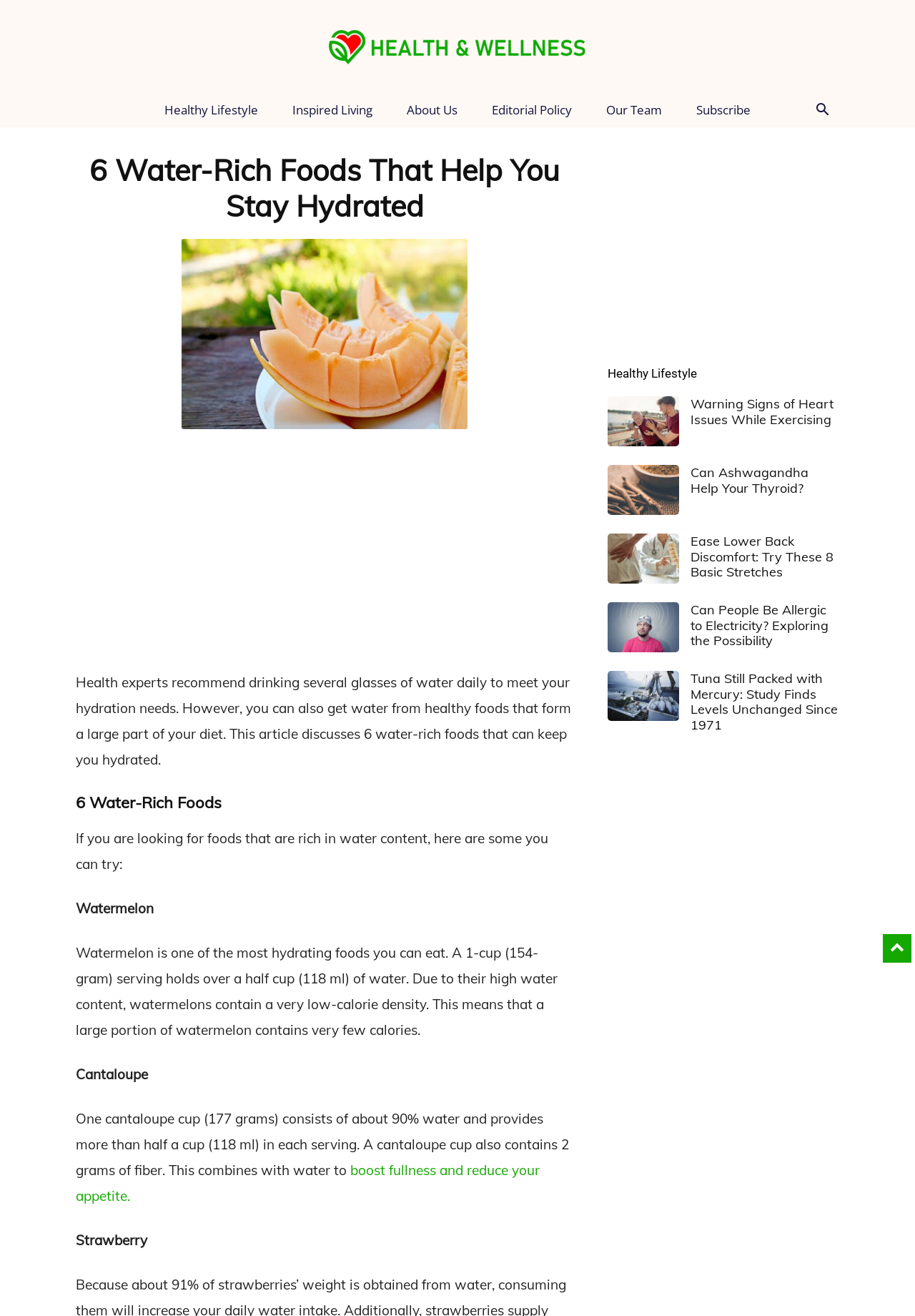Pinpoint the bounding box coordinates of the clickable element needed to complete the instruction: "Search for health-related topics". The coordinates should be provided as four float numbers between 0 and 1: [left, top, right, bottom].

[0.88, 0.079, 0.917, 0.09]